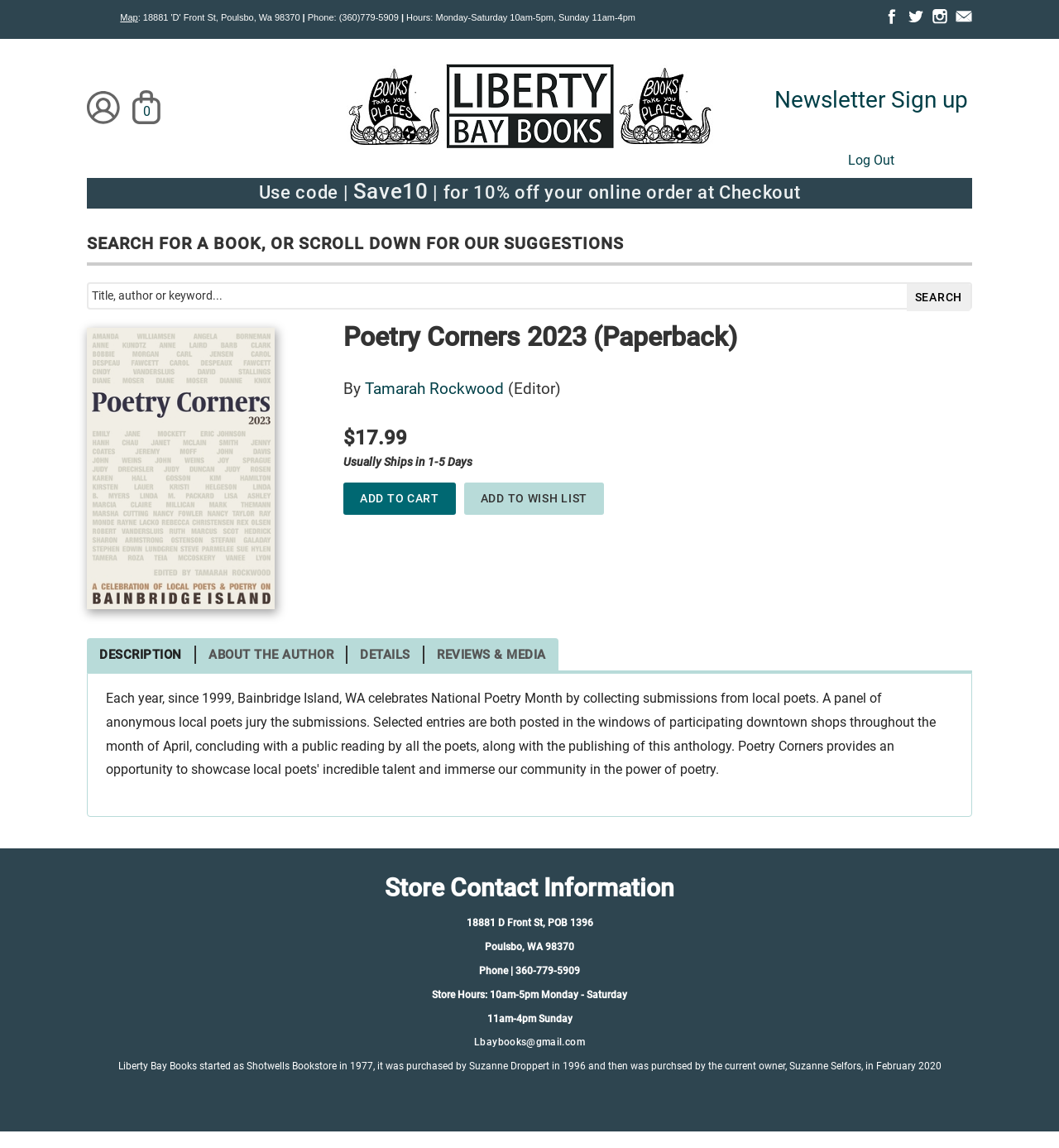Determine the bounding box coordinates of the element that should be clicked to execute the following command: "View book details".

[0.082, 0.286, 0.259, 0.531]